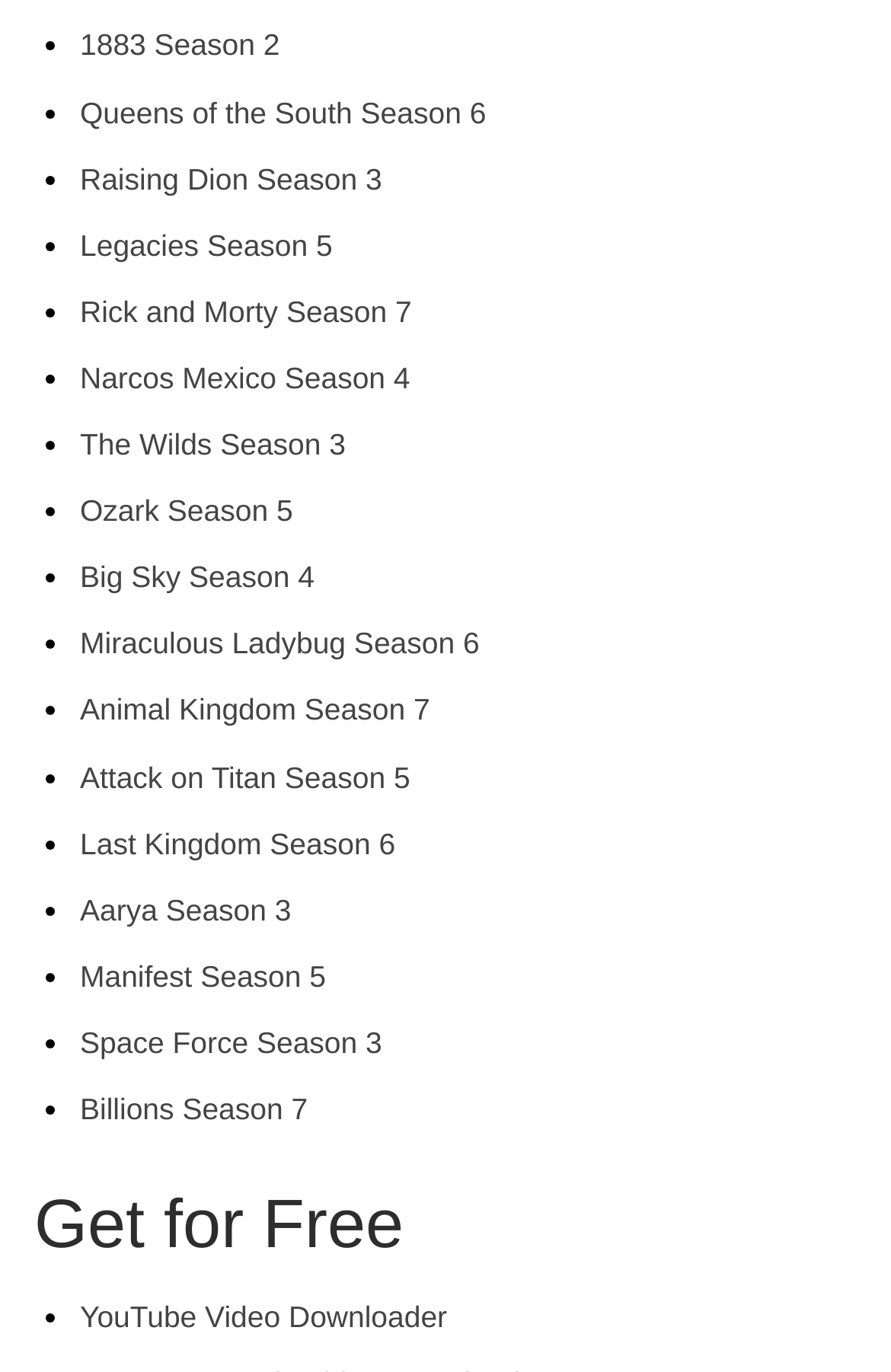Locate the bounding box of the UI element defined by this description: "Attack on Titan Season 5". The coordinates should be given as four float numbers between 0 and 1, formatted as [left, top, right, bottom].

[0.09, 0.554, 0.46, 0.579]